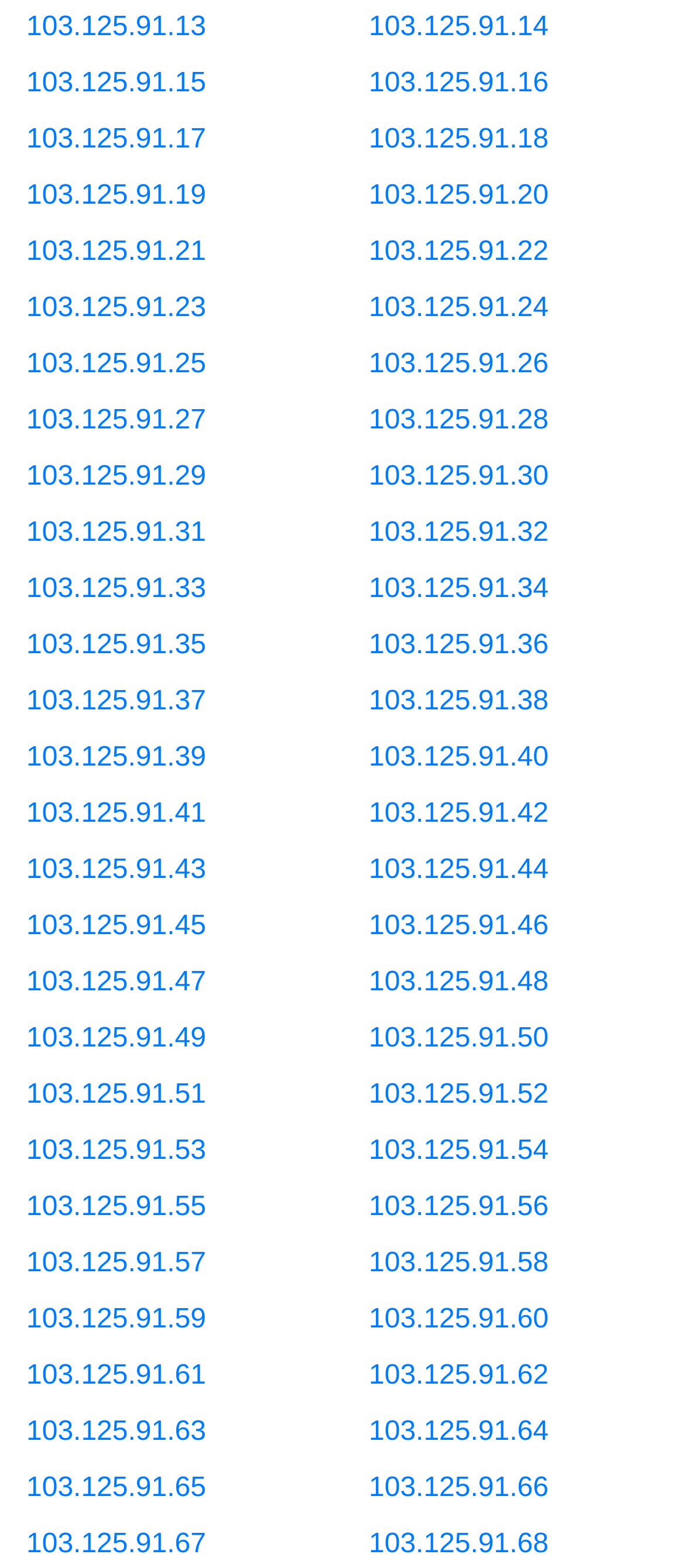What are the links on the webpage? Please answer the question using a single word or phrase based on the image.

IP addresses